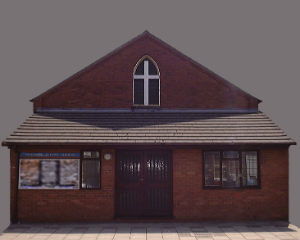Please answer the following question using a single word or phrase: What material are the doors made of?

Timber